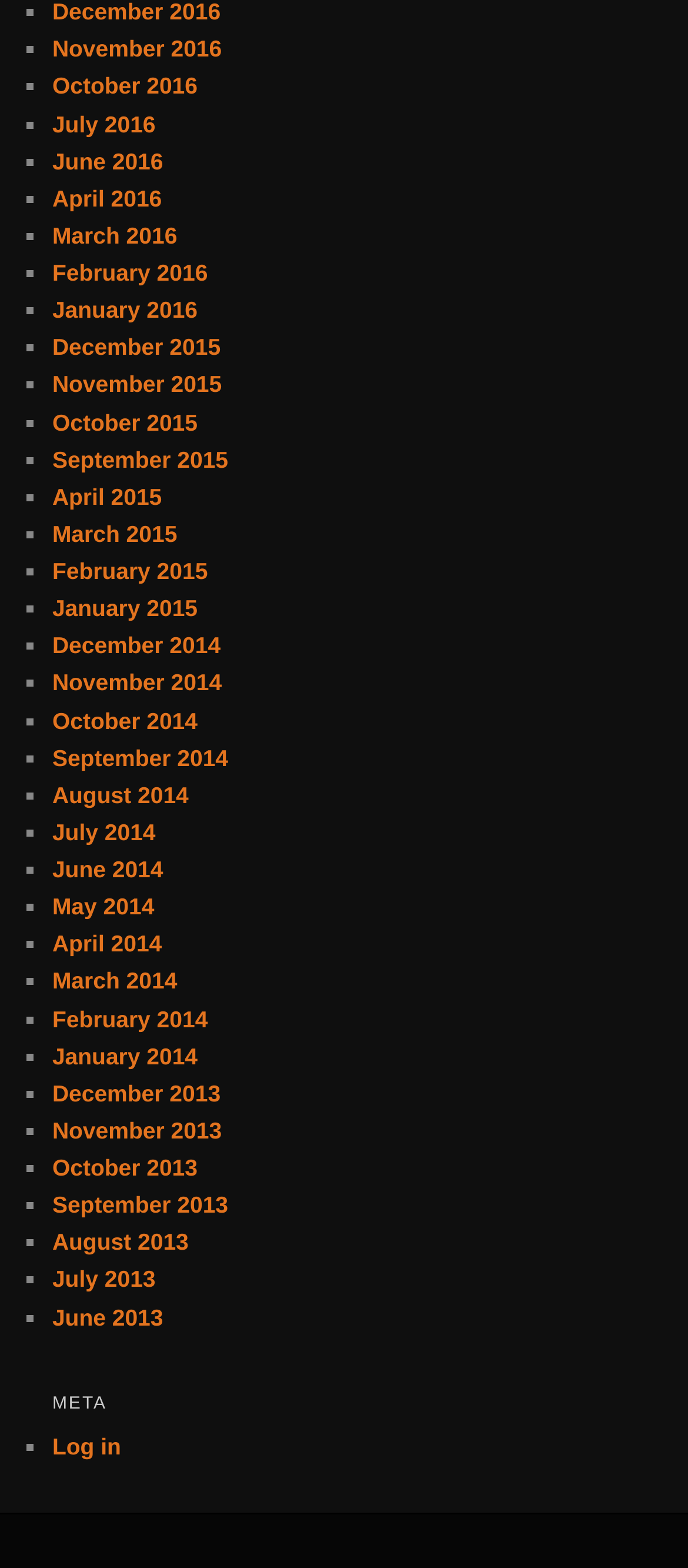Locate the bounding box coordinates of the element to click to perform the following action: 'View April 2016'. The coordinates should be given as four float values between 0 and 1, in the form of [left, top, right, bottom].

[0.076, 0.118, 0.235, 0.135]